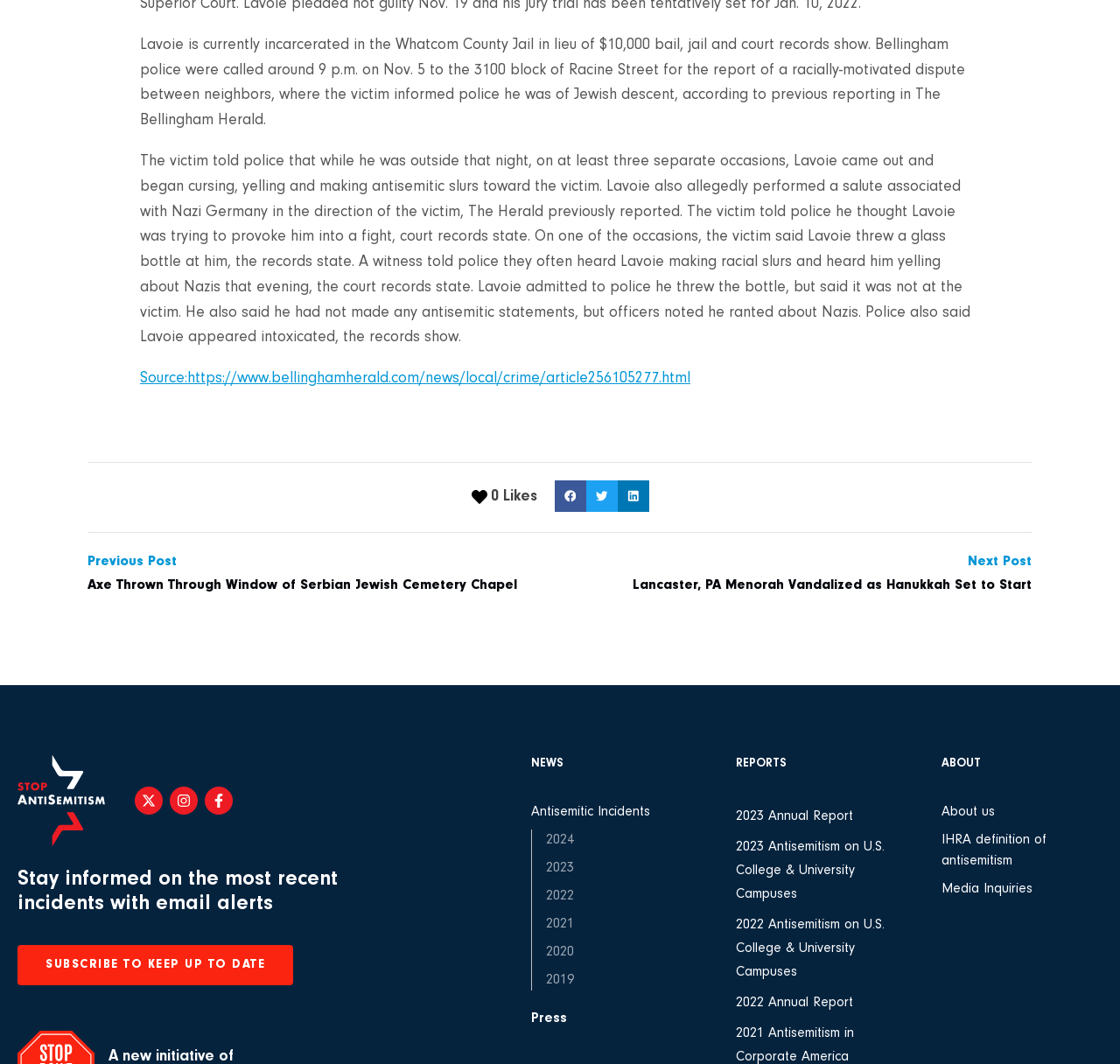Locate the bounding box coordinates of the clickable region to complete the following instruction: "Read the news article."

[0.125, 0.035, 0.862, 0.121]